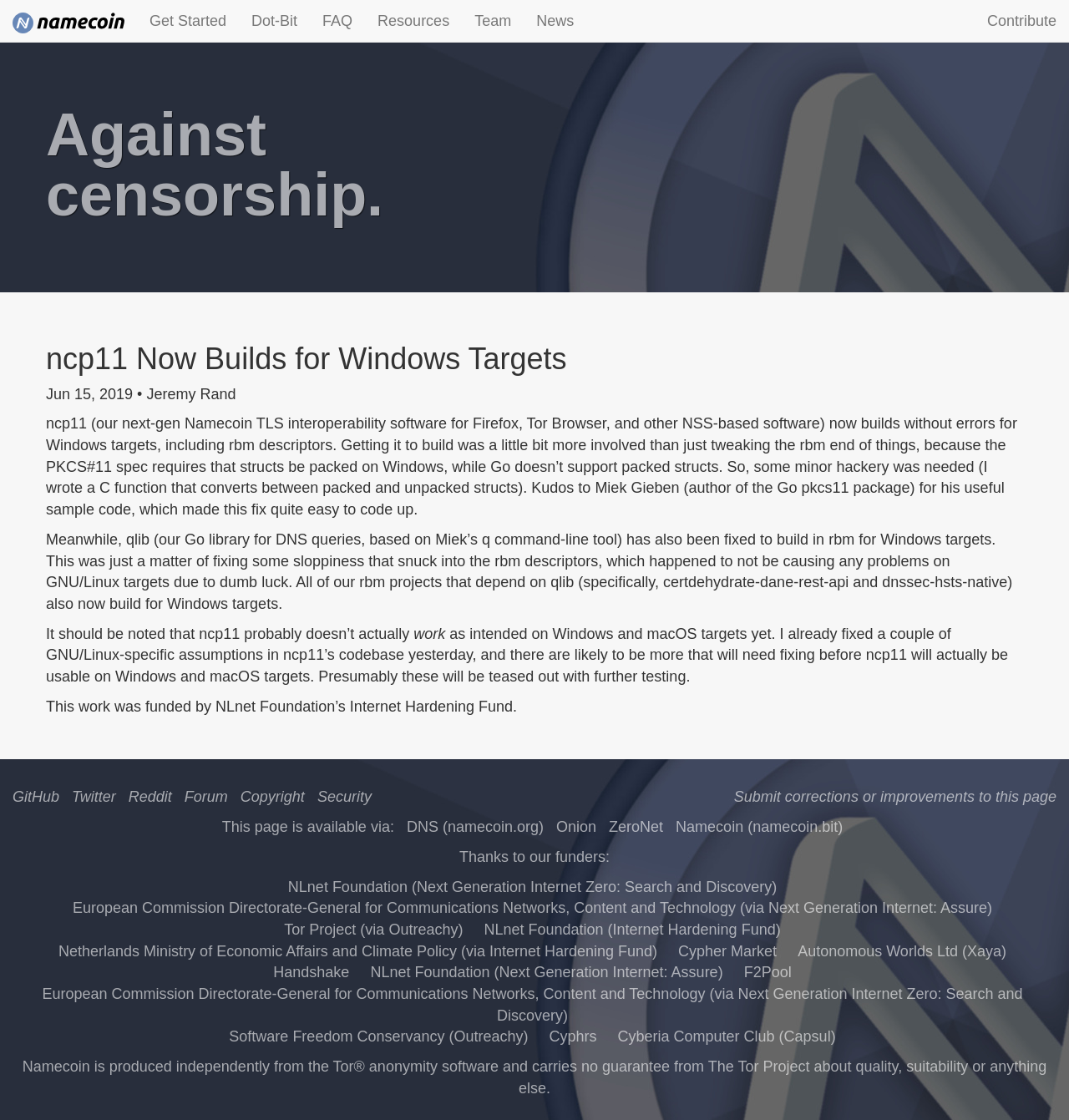Give the bounding box coordinates for the element described as: "News".

[0.49, 0.0, 0.549, 0.037]